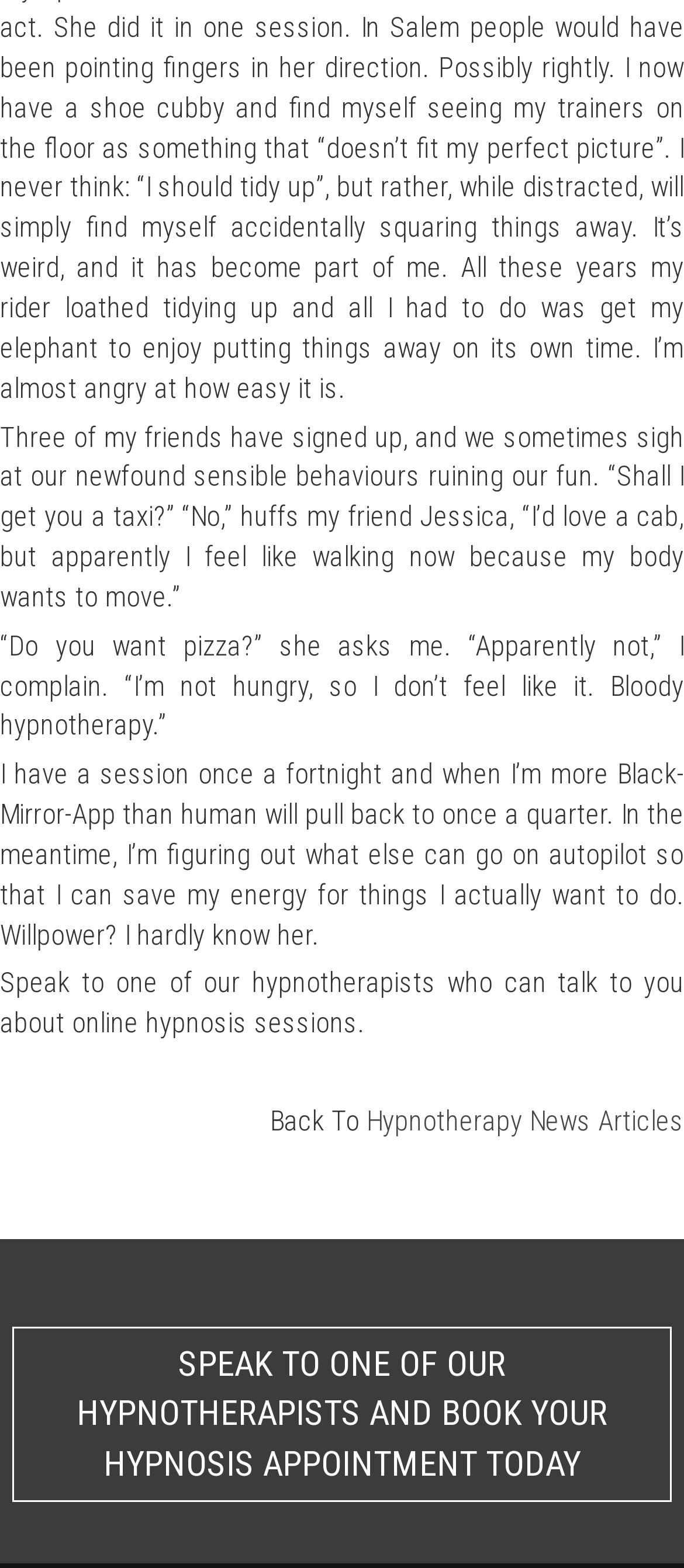Kindly respond to the following question with a single word or a brief phrase: 
How often does the author have hypnotherapy sessions?

Once a fortnight